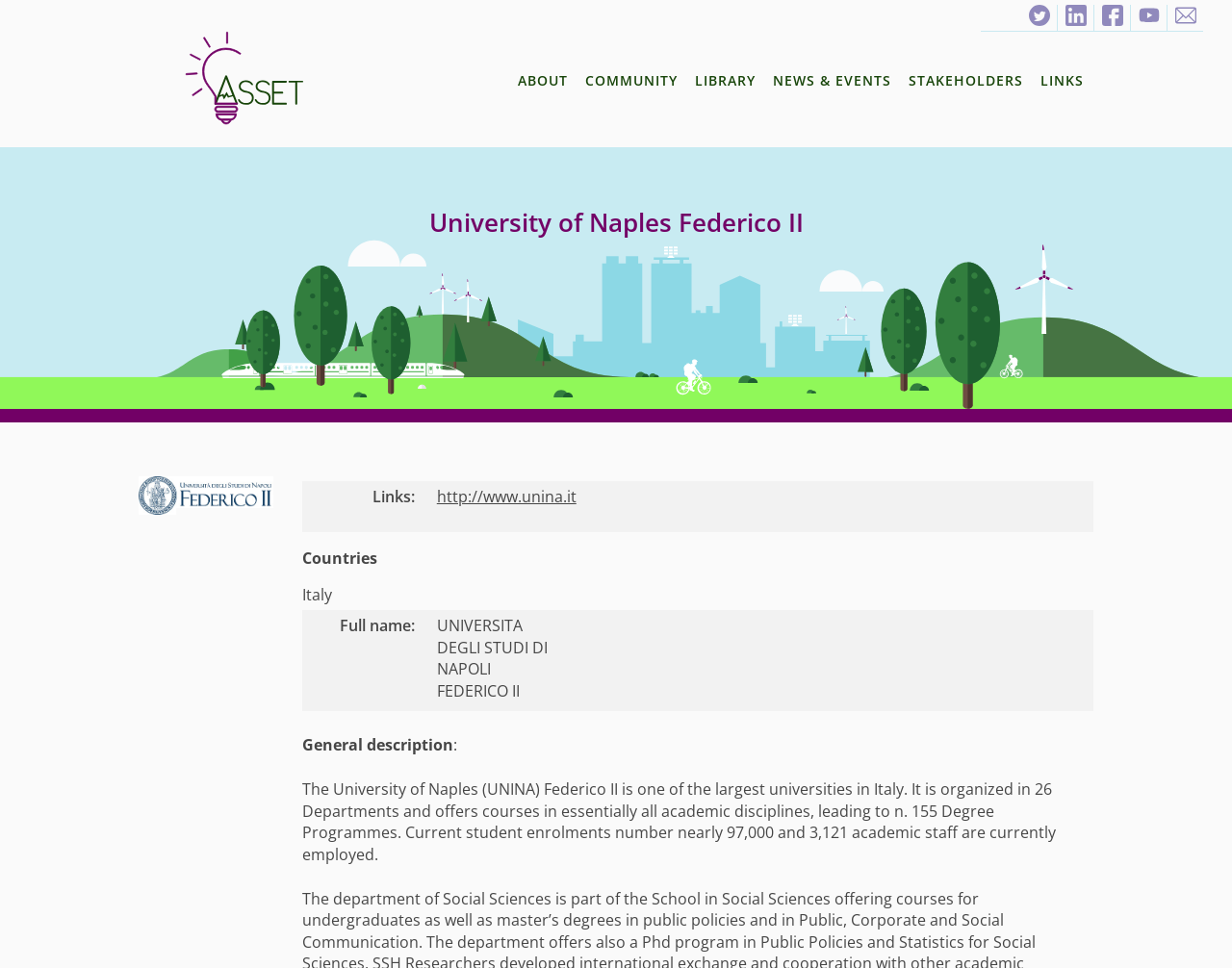What is the name of the university?
Provide a detailed and well-explained answer to the question.

I found the answer by looking at the heading element with the text 'University of Naples Federico II' which is located at the top of the page.